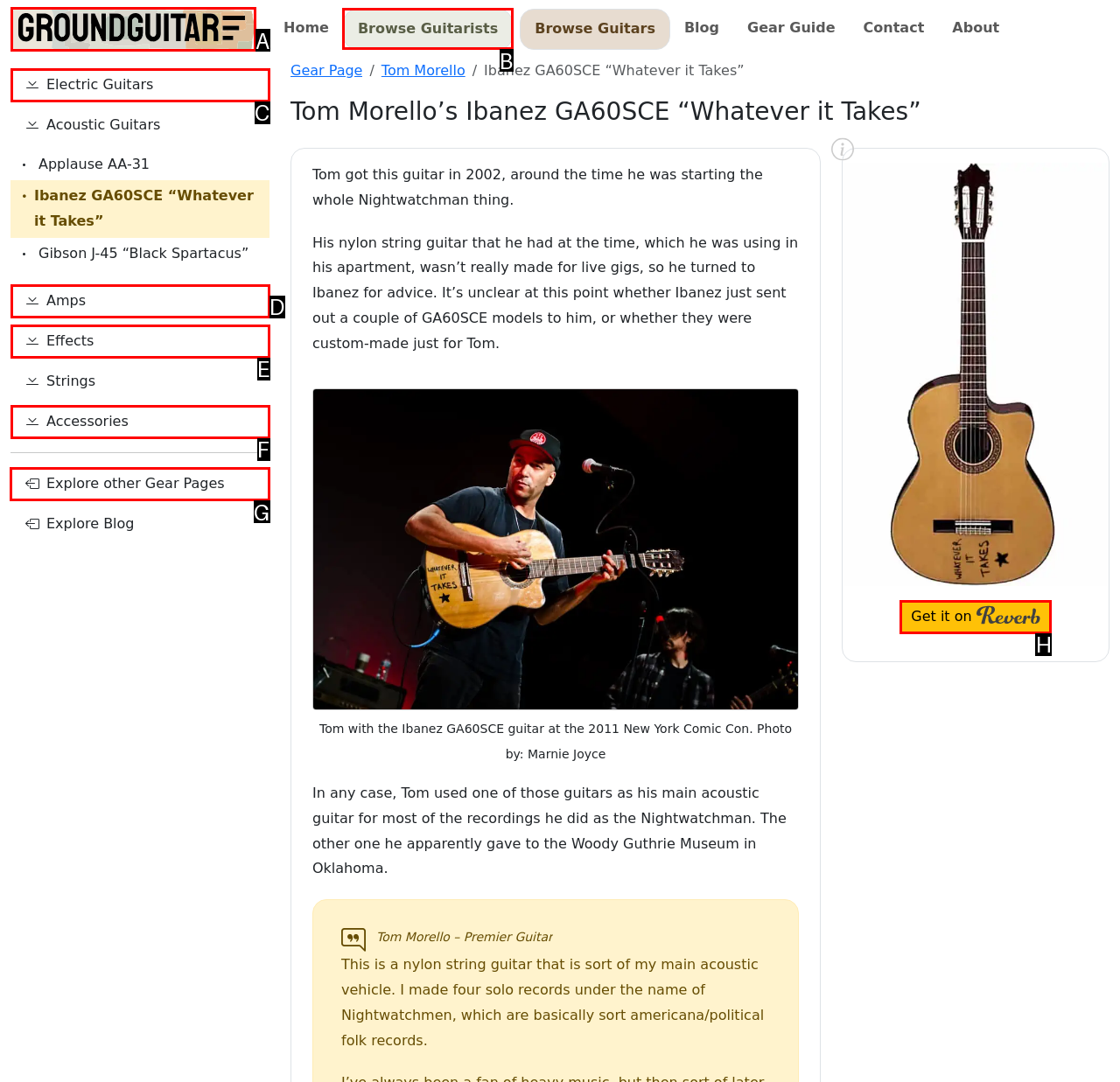Select the correct UI element to complete the task: Explore other Gear Pages
Please provide the letter of the chosen option.

G